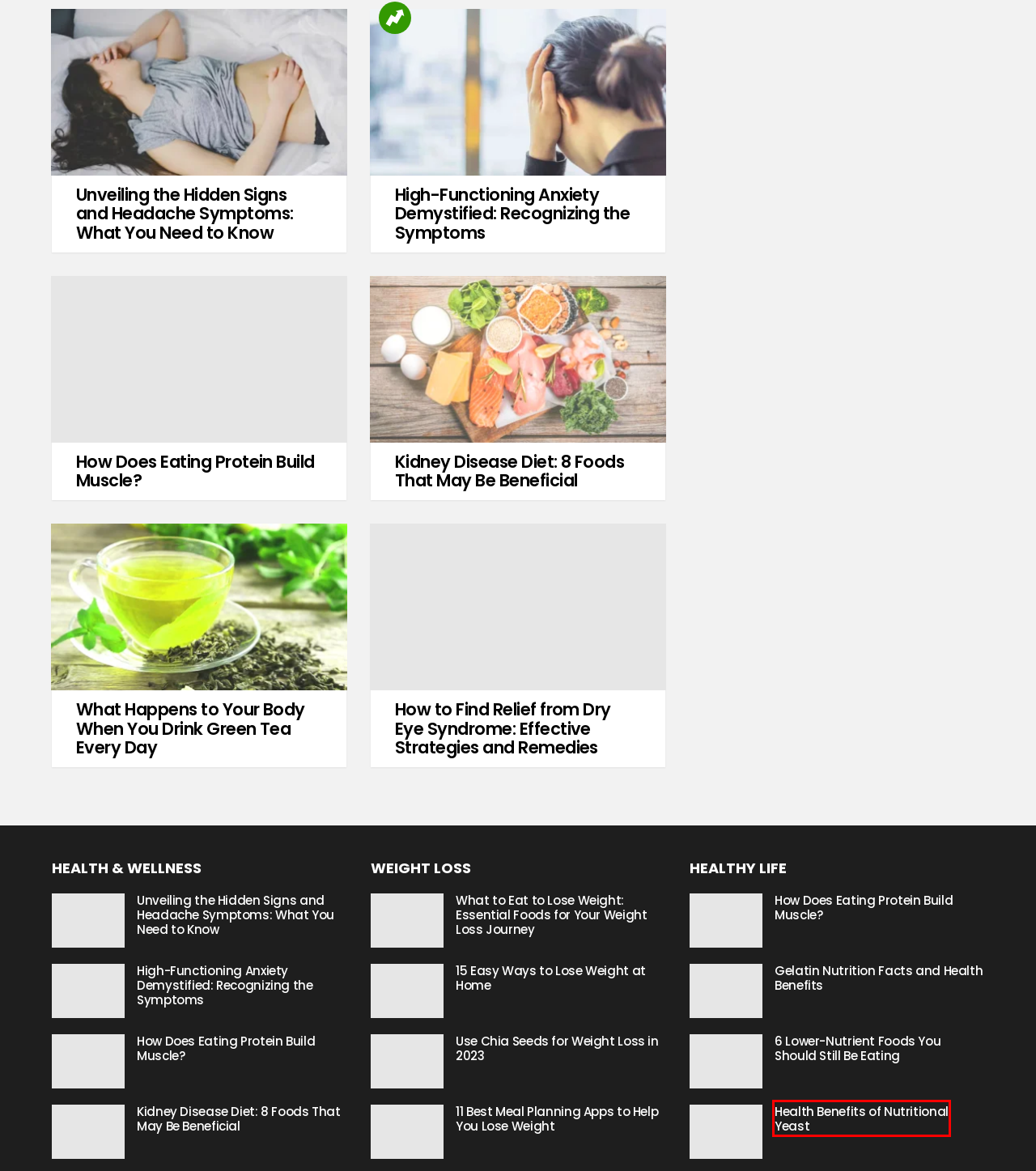You are presented with a screenshot of a webpage with a red bounding box. Select the webpage description that most closely matches the new webpage after clicking the element inside the red bounding box. The options are:
A. About Us - Healthcare Niche
B. 6 Lower-Nutrient Foods You Should Still Be Eating - Healthcare Niche
C. What Happens to Your Body When You Drink Green Tea Every Day - Healthcare Niche
D. 11 Best Meal Planning Apps to Help You Lose Weight - Healthcare Niche
E. Kidney Disease Diet: 8 Foods That May Be Beneficial - Healthcare Niche
F. Use Chia Seeds for Weight Loss in 2023 - Healthcare Niche
G. Health Benefits of Nutritional Yeast - Healthcare Niche
H. 15 Easy Ways to Lose Weight at Home - Healthcare Niche

G